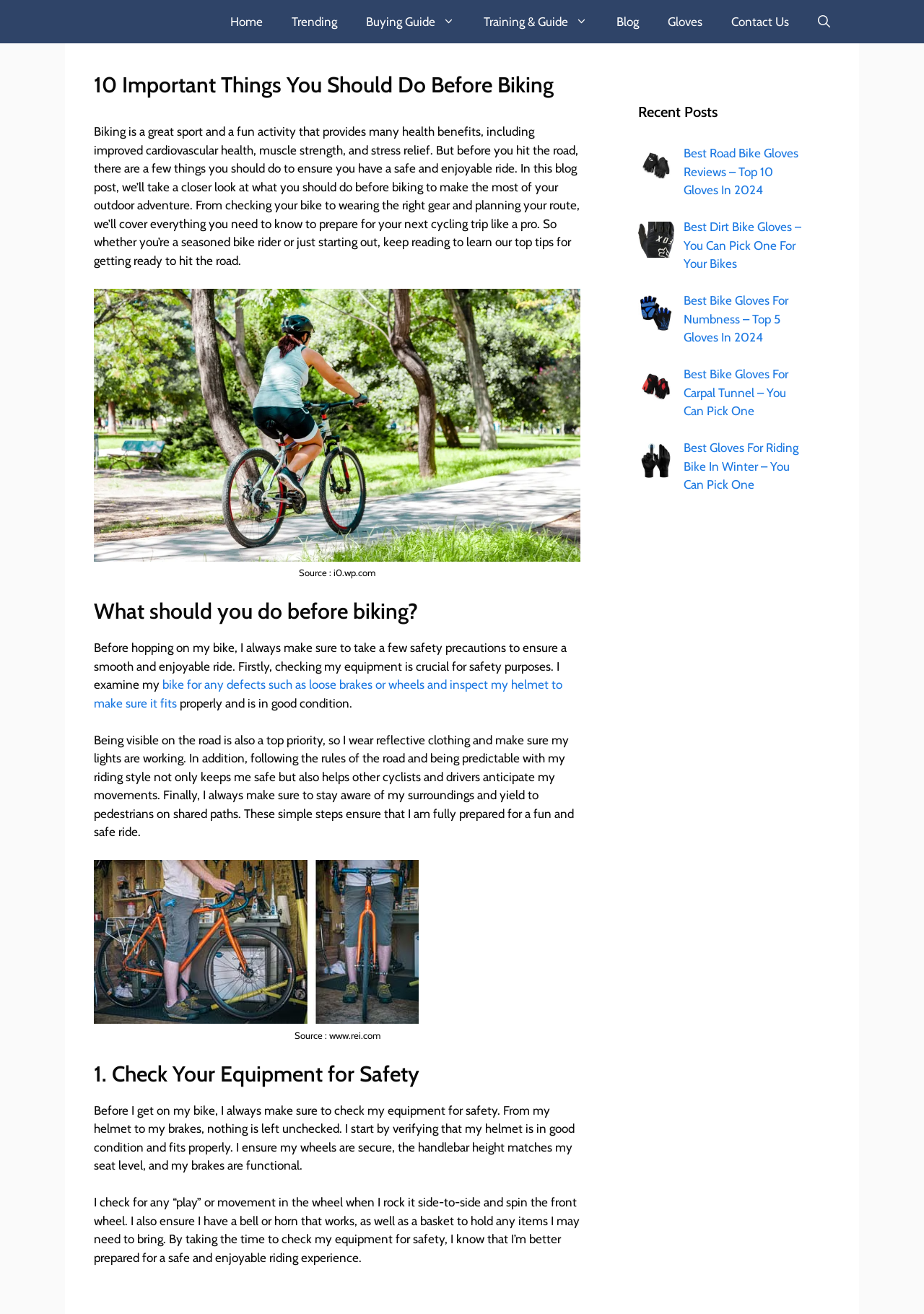Illustrate the webpage's structure and main components comprehensively.

This webpage is about biking and provides tips and guidelines for a safe and enjoyable ride. At the top, there is a navigation bar with links to different sections of the website, including "Home", "Trending", "Buying Guide", "Training & Guide", "Blog", "Gloves", and "Contact Us". Below the navigation bar, there is a header with the title "10 Important Things You Should Do Before Biking [Updated June 2024]".

The main content of the webpage is divided into sections, each with a heading and a descriptive text. The first section has a heading "What should you do before biking?" and a descriptive text that explains the importance of taking safety precautions before riding a bike. Below this section, there is an image with a caption "Source: i0.wp.com".

The next section has a heading "1. Check Your Equipment for Safety" and a descriptive text that explains the importance of checking one's bike and equipment before riding. This section also includes an image with a caption "Source: www.rei.com".

On the right side of the webpage, there is a complementary section with a heading "Recent Posts" that lists several links to other blog posts, each with a title and an image. These posts appear to be related to biking and bike accessories, such as gloves.

Overall, the webpage provides informative content about biking and safety precautions, with a focus on preparing for a safe and enjoyable ride.